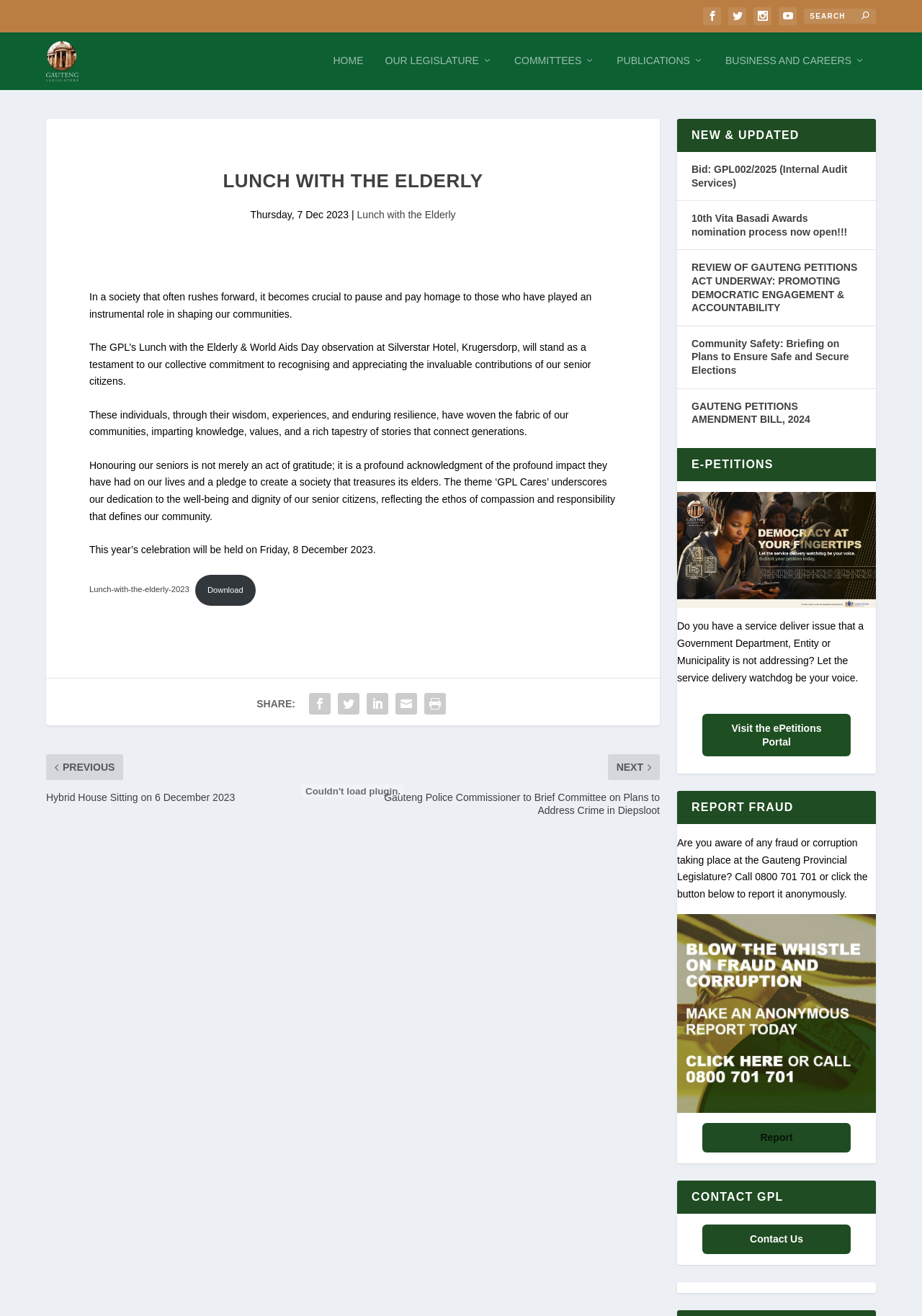Identify the bounding box coordinates for the region of the element that should be clicked to carry out the instruction: "Read about Lunch with the Elderly". The bounding box coordinates should be four float numbers between 0 and 1, i.e., [left, top, right, bottom].

[0.097, 0.123, 0.669, 0.157]